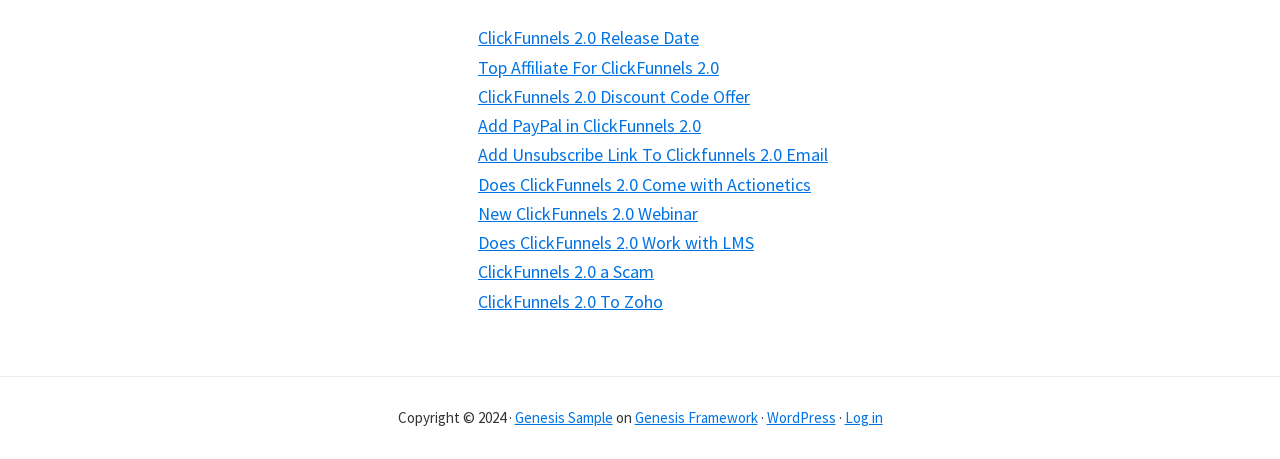Locate the bounding box for the described UI element: "Genesis Framework". Ensure the coordinates are four float numbers between 0 and 1, formatted as [left, top, right, bottom].

[0.496, 0.889, 0.592, 0.93]